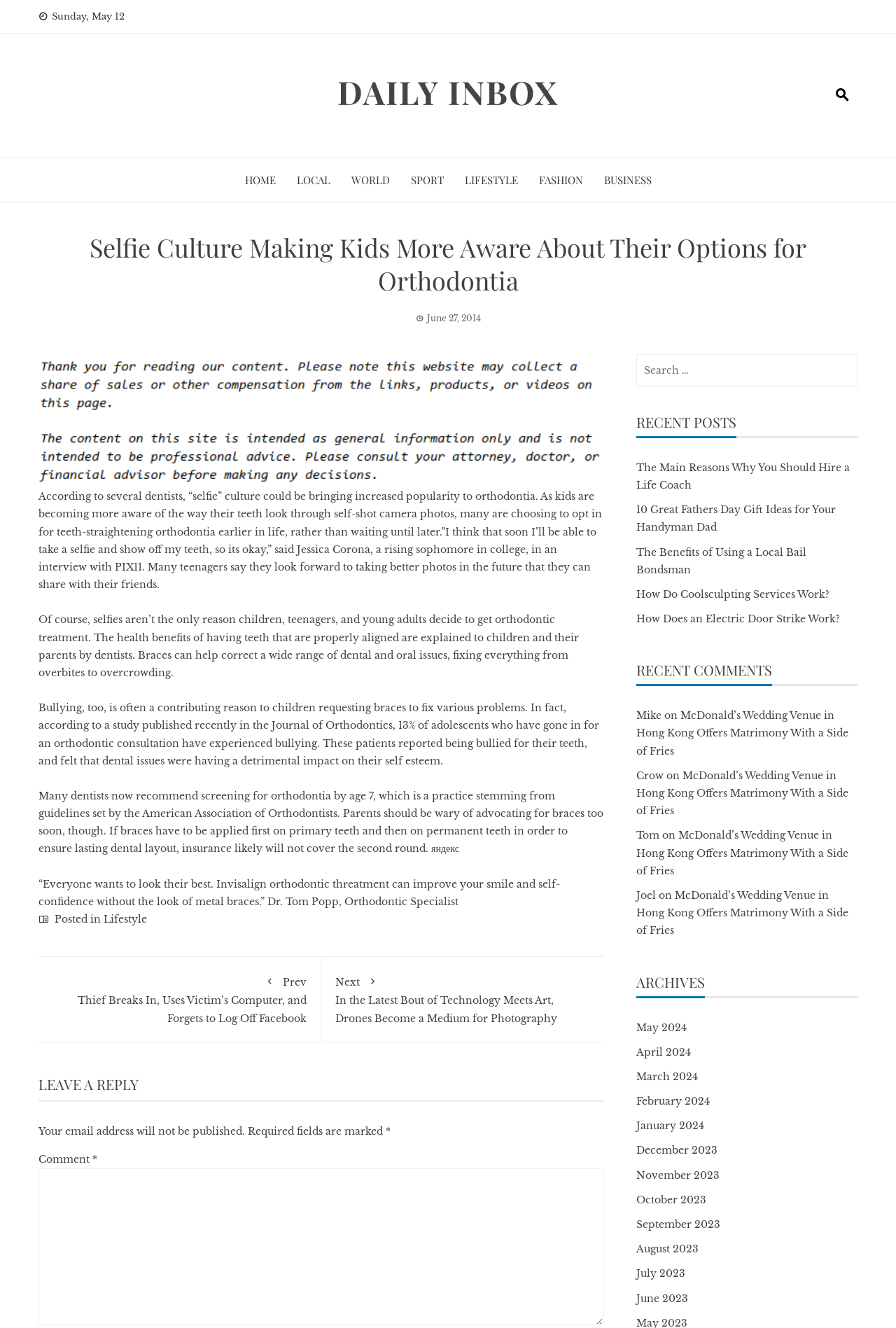Locate the bounding box of the UI element described in the following text: "World".

[0.392, 0.127, 0.435, 0.144]